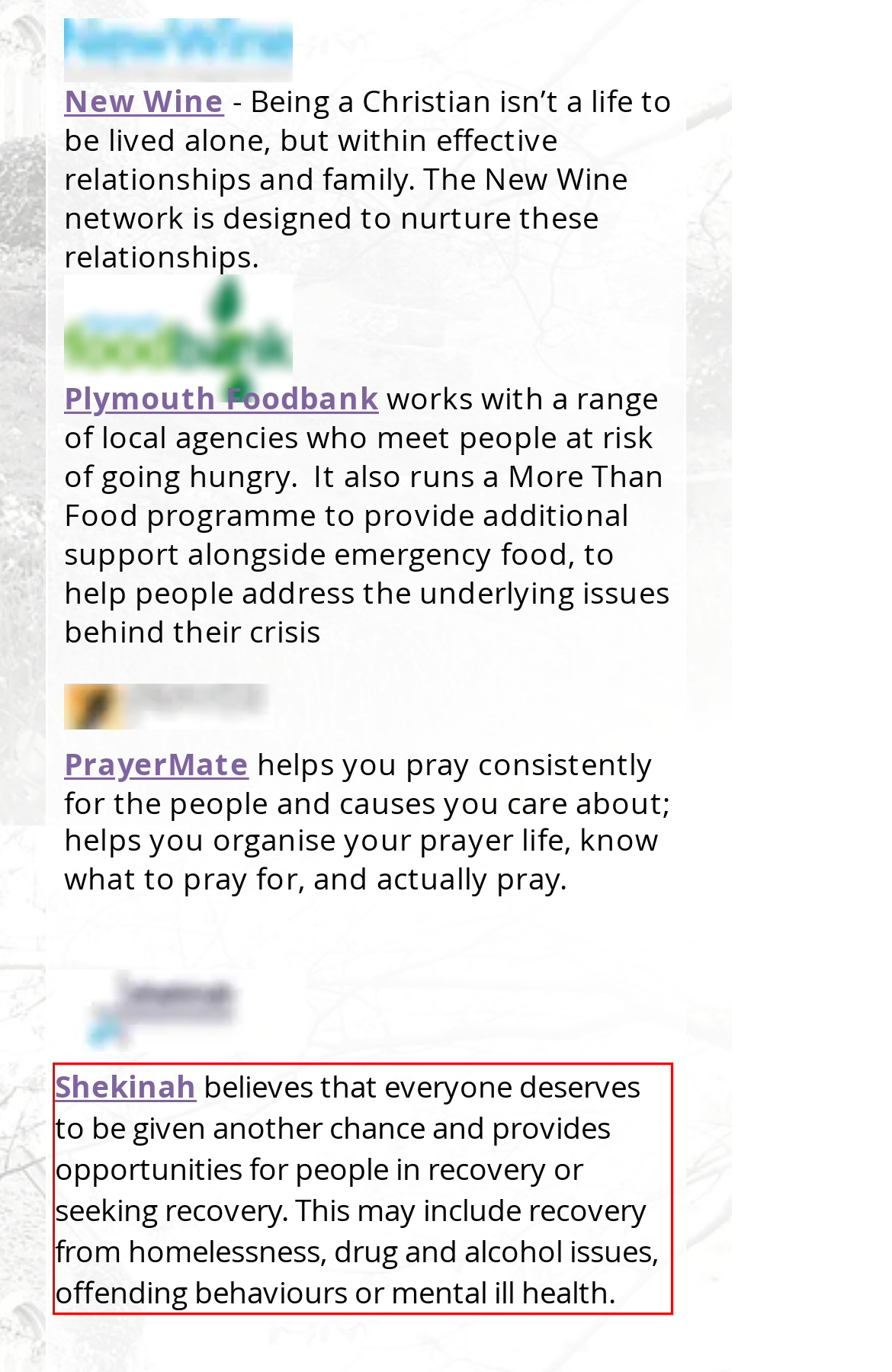Please perform OCR on the text within the red rectangle in the webpage screenshot and return the text content.

Shekinah believes that everyone deserves to be given another chance and provides opportunities for people in recovery or seeking recovery. This may include recovery from homelessness, drug and alcohol issues, offending behaviours or mental ill health.